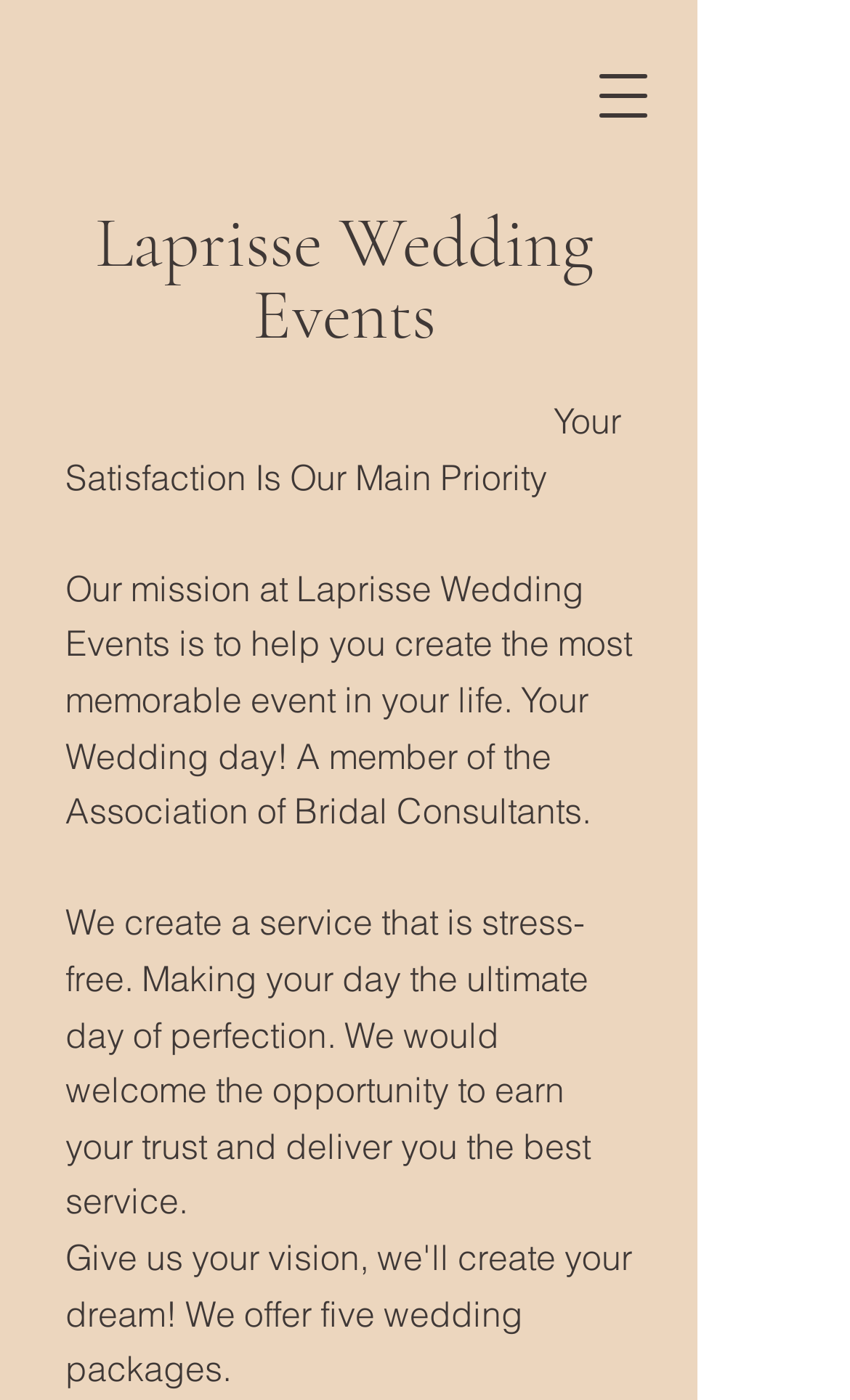From the screenshot, find the bounding box of the UI element matching this description: "aria-label="Open navigation menu"". Supply the bounding box coordinates in the form [left, top, right, bottom], each a float between 0 and 1.

[0.669, 0.03, 0.797, 0.107]